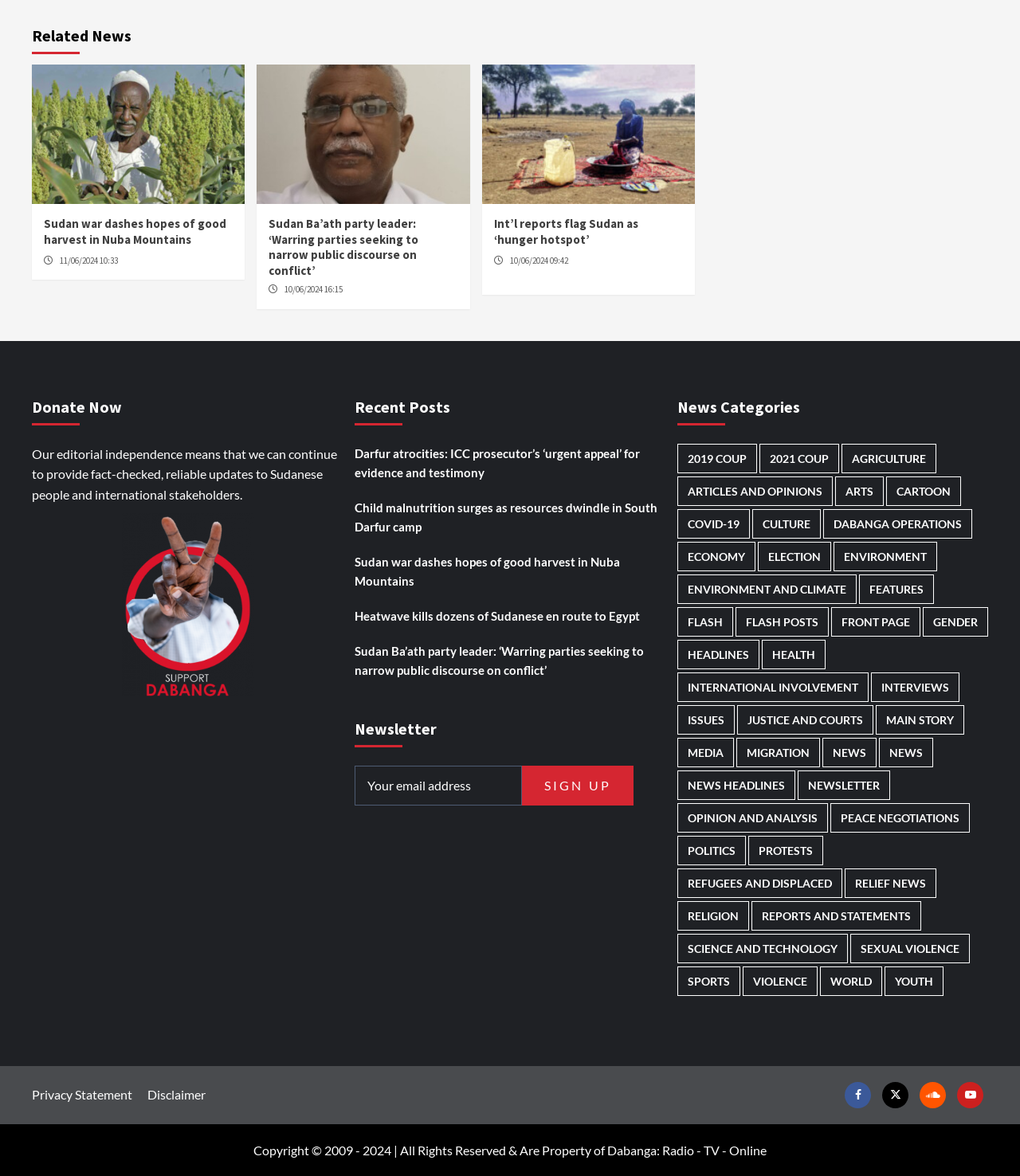What is the topic of the news article with the heading 'Sudan war dashes hopes of good harvest in Nuba Mountains'?
Kindly offer a comprehensive and detailed response to the question.

This question can be answered by looking at the heading 'Sudan war dashes hopes of good harvest in Nuba Mountains' which is a news article. The topic of this news article is related to the war in Sudan.